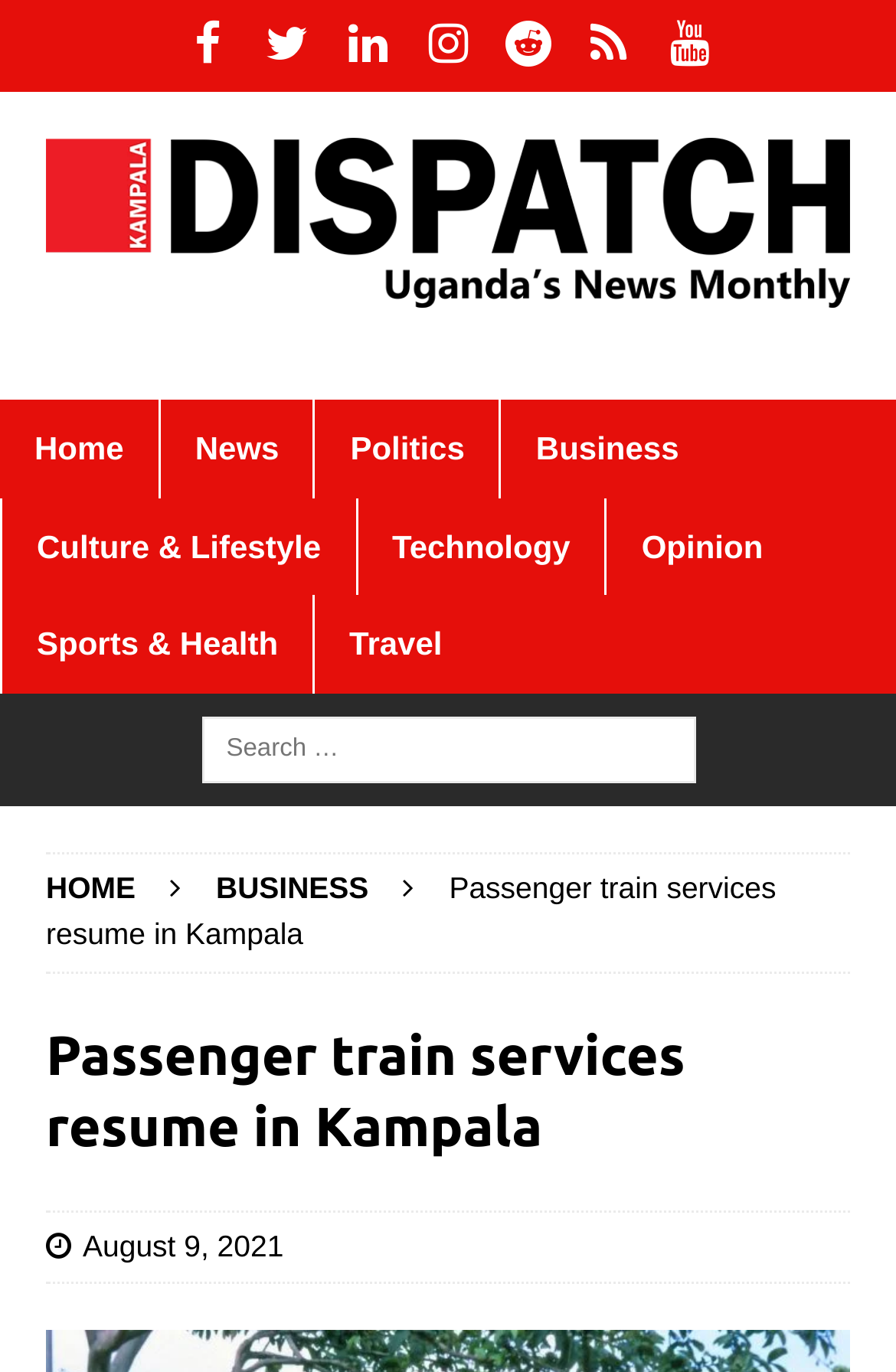Identify the bounding box coordinates of the region I need to click to complete this instruction: "View the Kampala Dispatch homepage".

[0.051, 0.193, 0.949, 0.219]